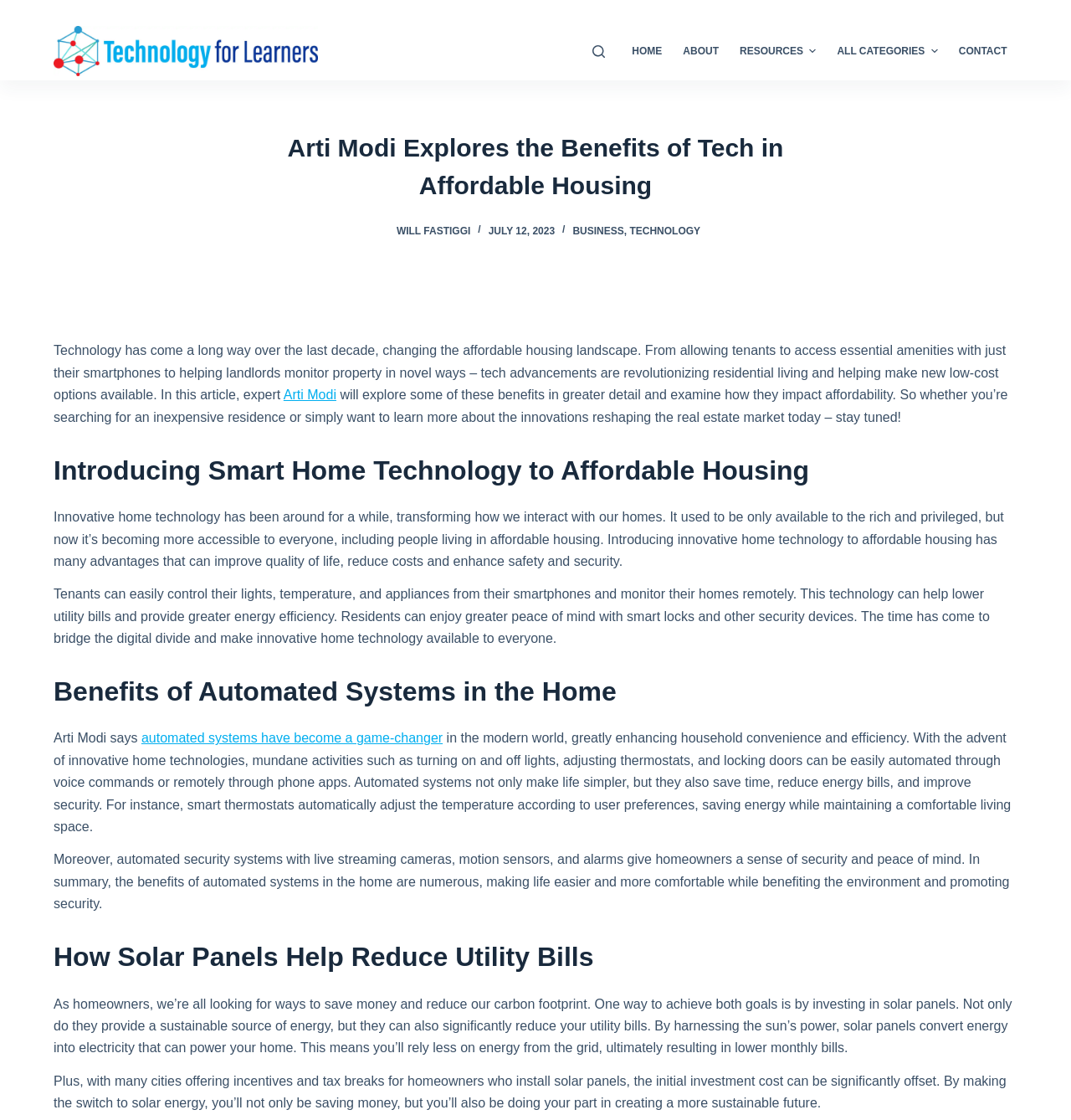Please identify the coordinates of the bounding box for the clickable region that will accomplish this instruction: "Click on the 'CONTACT' menu item".

[0.885, 0.02, 0.95, 0.072]